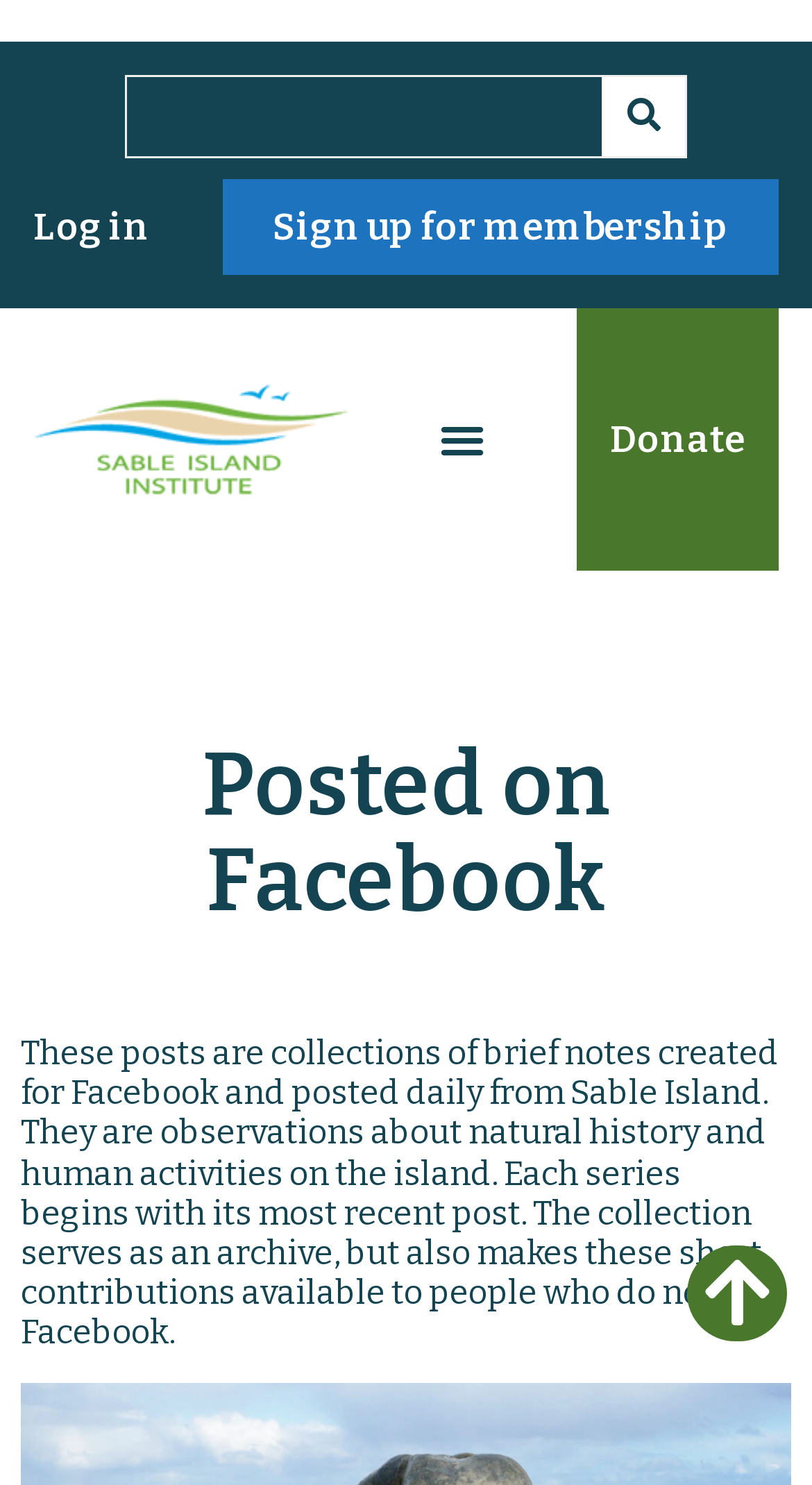Identify and provide the main heading of the webpage.

Posted on Facebook